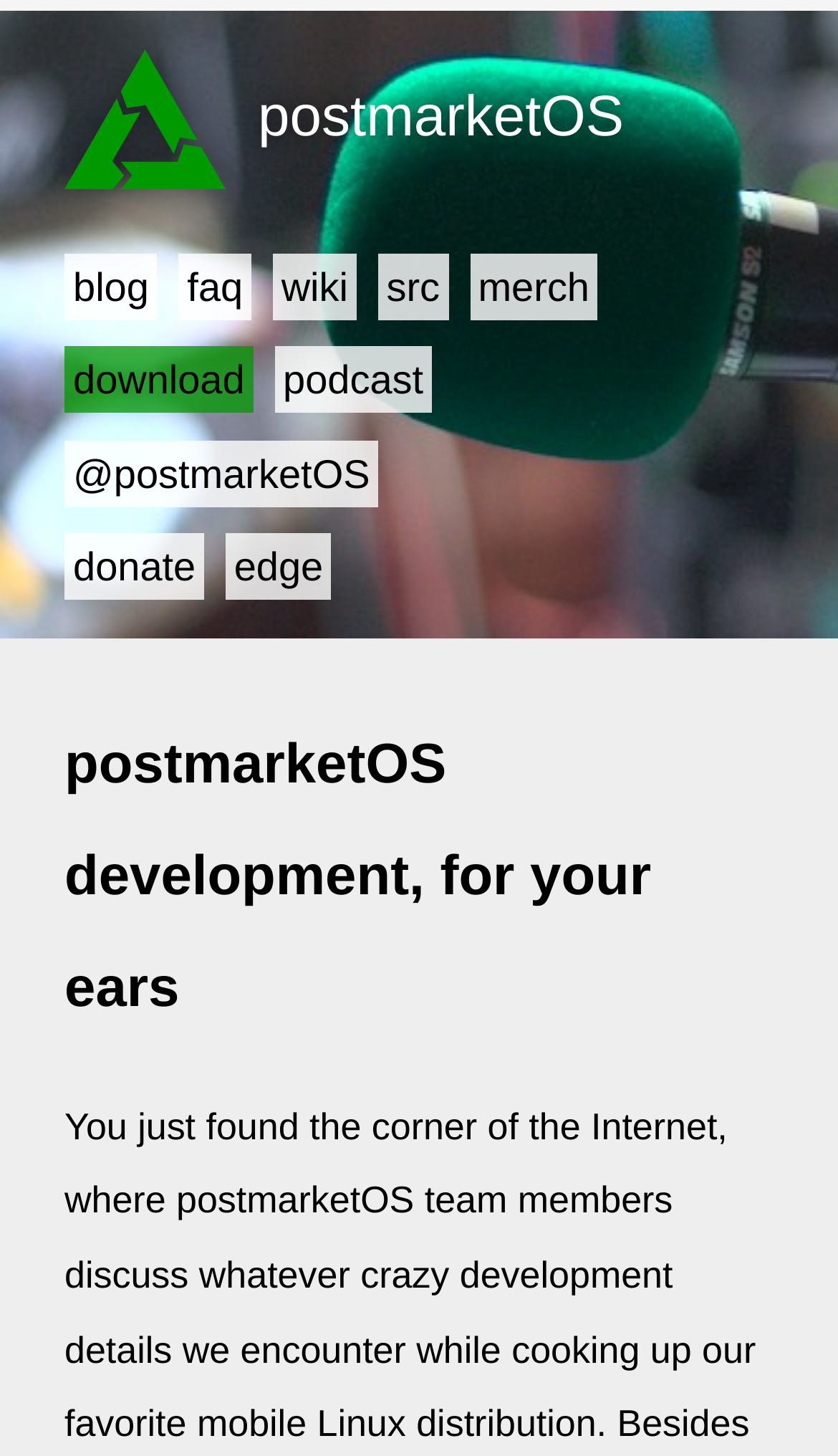Identify the bounding box coordinates for the region of the element that should be clicked to carry out the instruction: "donate to postmarketOS". The bounding box coordinates should be four float numbers between 0 and 1, i.e., [left, top, right, bottom].

[0.077, 0.366, 0.244, 0.412]